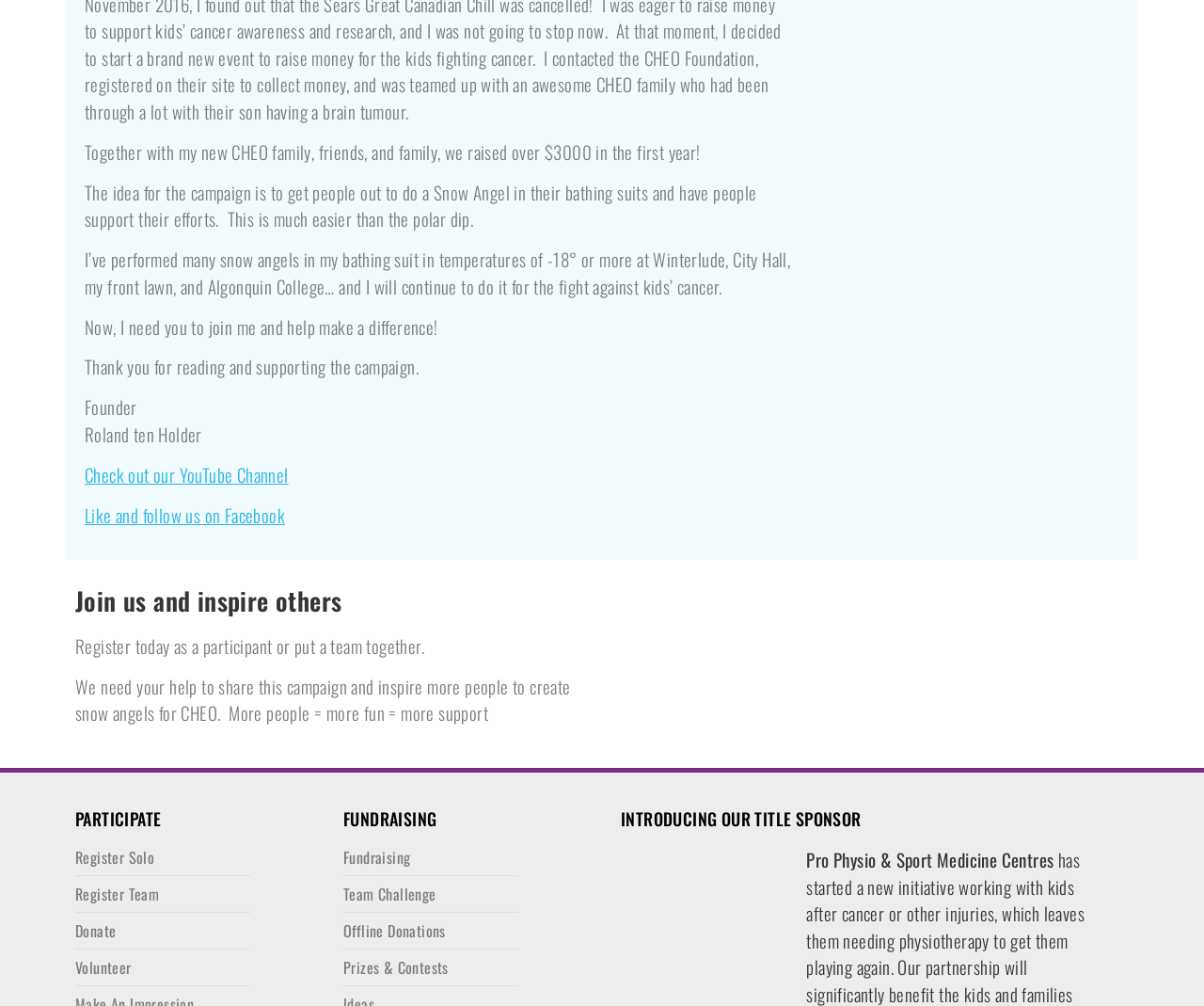Give a one-word or short-phrase answer to the following question: 
Who is the founder of the campaign?

Roland ten Holder